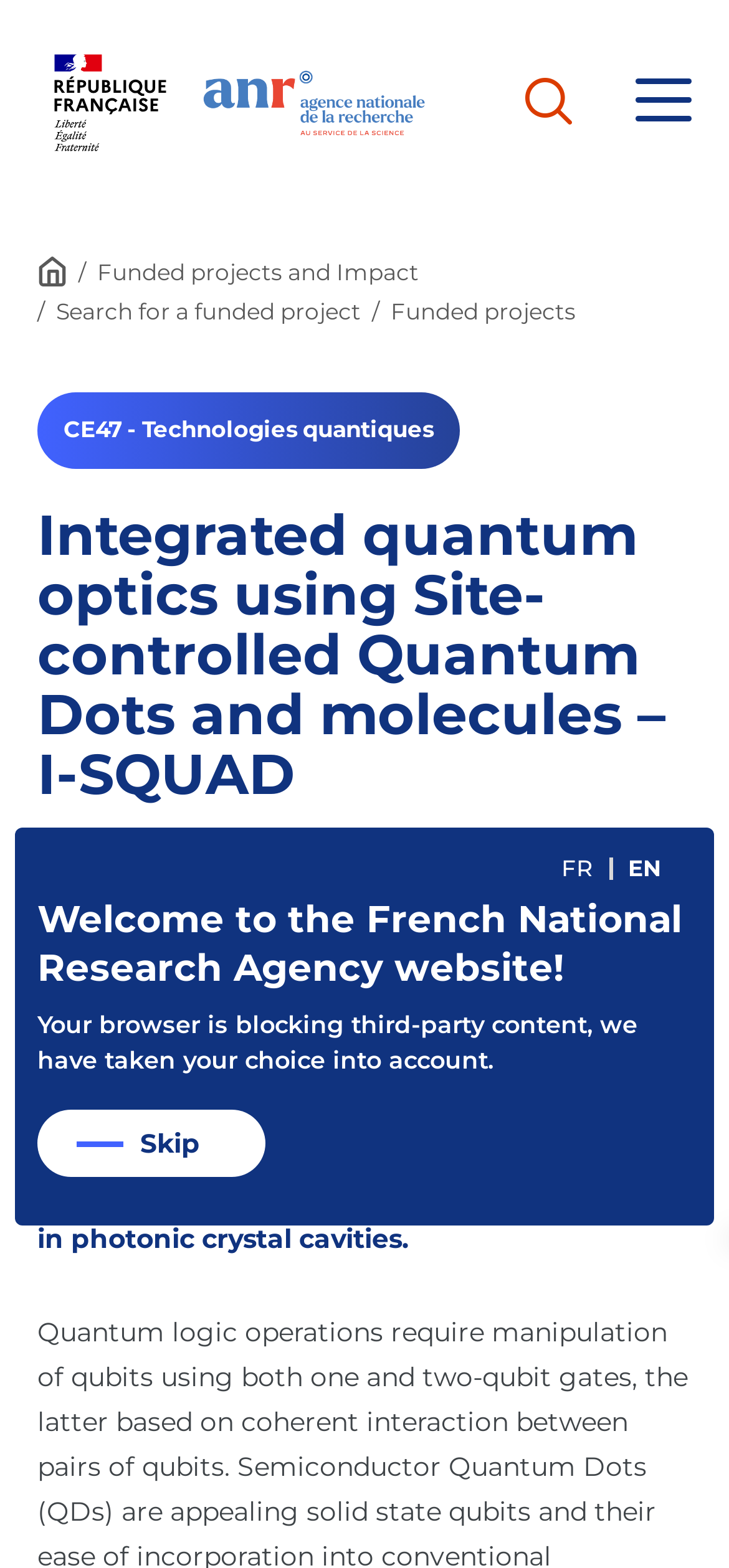Describe the entire webpage, focusing on both content and design.

The webpage is about a research project called "Integrated quantum optics using Site-controlled Quantum Dots and molecules" or "I-SQUAD" for short. At the top left corner, there is a logo of the French Republic, accompanied by a "Back to Home" link. On the top right corner, there are two buttons, one with an icon and the other with no text.

Below the top section, there is a menu with two options: "Funded projects and Impact" and "Search for a funded project". The "Search for a funded project" option has a sub-option called "CE47 - Technologies quantiques".

The main content of the webpage is divided into sections. The first section has a heading that repeats the project title, followed by a brief description of the project. The second section has a heading "ISQUAD" and a brief description of the project's goal, which is to demonstrate a two-qubit logic gate using two spin qubits mediated by photons confined in photonic crystal cavities.

On the right side of the page, there are language options, with links to switch between French and English. Below the language options, there is a welcome message from the French National Research Agency, followed by a note about the browser blocking third-party content. At the bottom of the page, there is a "Skip" link.

Throughout the page, there are no images other than the logo of the French Republic and the icon on one of the top-right buttons.